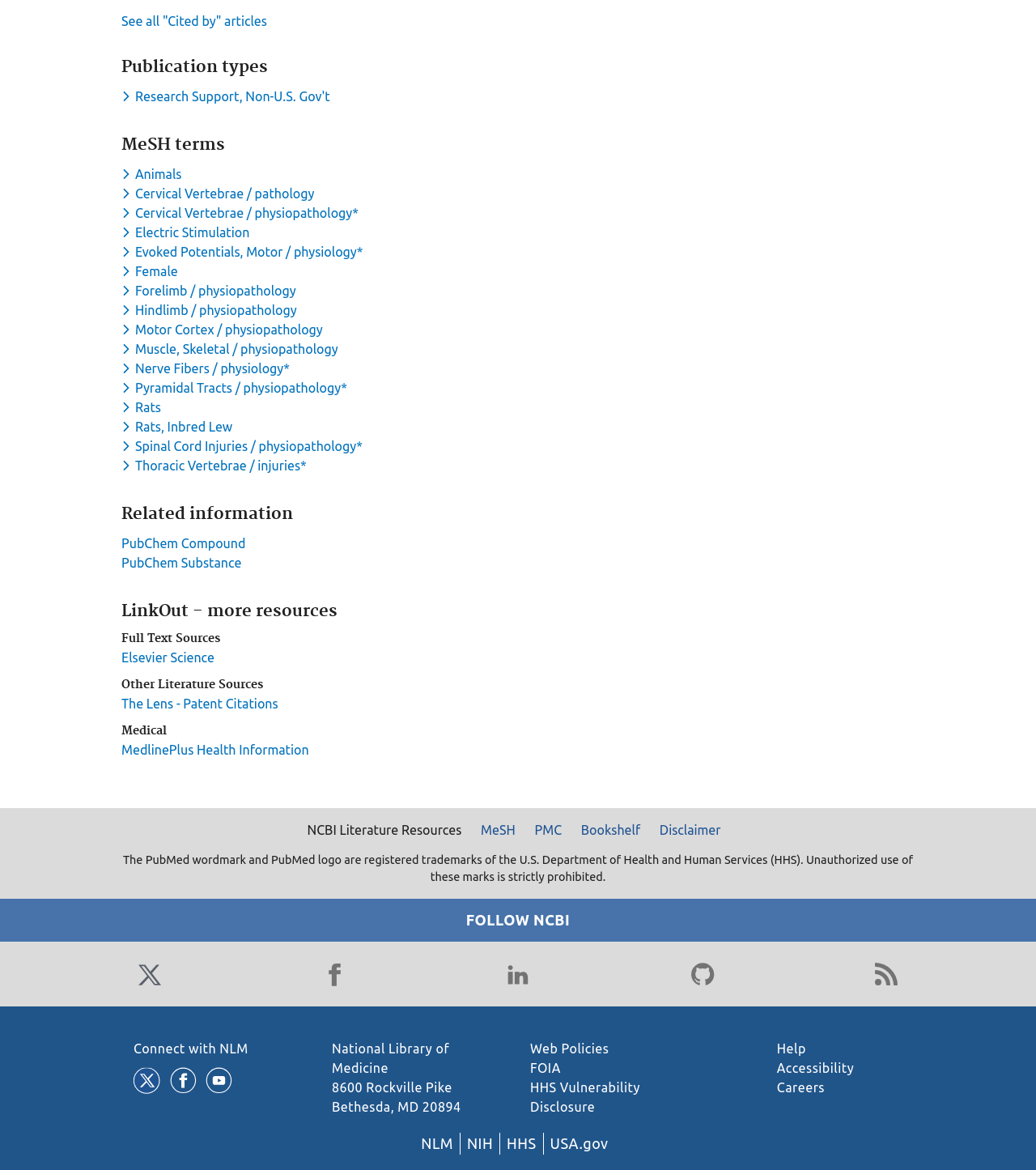What is the type of publication?
From the screenshot, supply a one-word or short-phrase answer.

Research Support, Non-U.S. Gov't